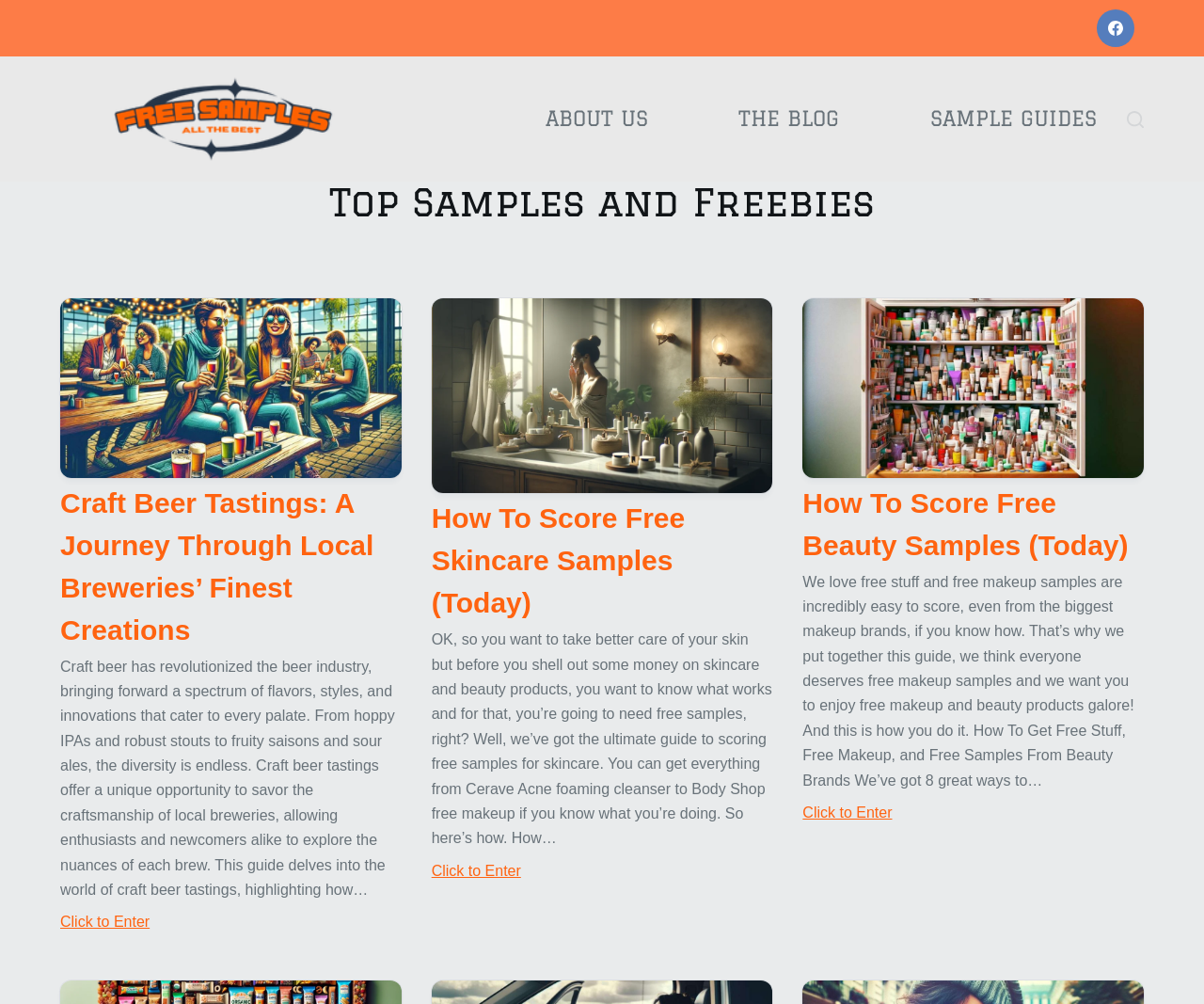What is the website about?
Provide a detailed and extensive answer to the question.

Based on the webpage content, it appears that the website is focused on providing information and resources on how to obtain free samples and freebies, including craft beer tastings, skincare samples, and beauty samples.